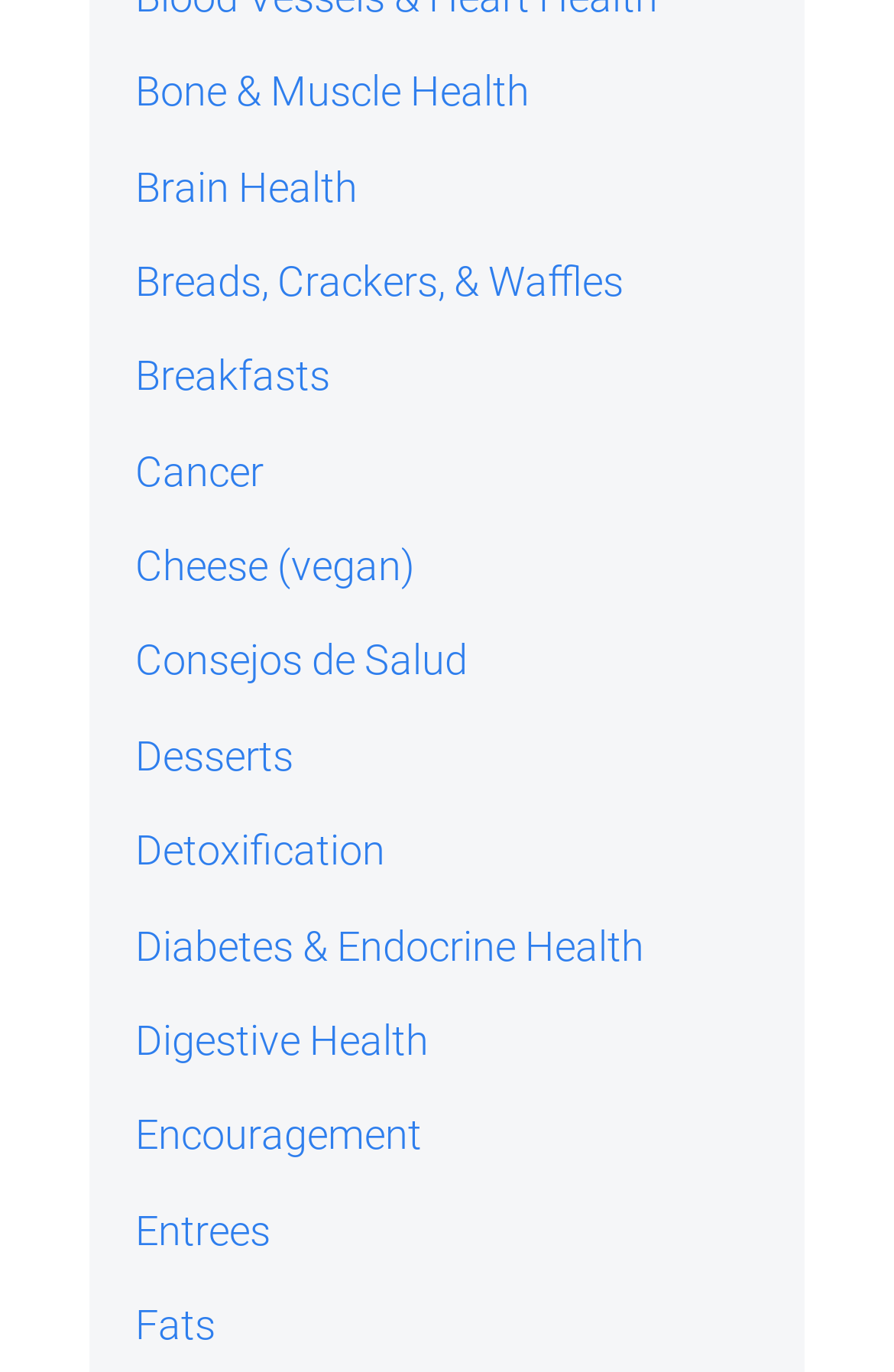Pinpoint the bounding box coordinates of the clickable area necessary to execute the following instruction: "Discover Breakfasts". The coordinates should be given as four float numbers between 0 and 1, namely [left, top, right, bottom].

[0.151, 0.256, 0.369, 0.291]